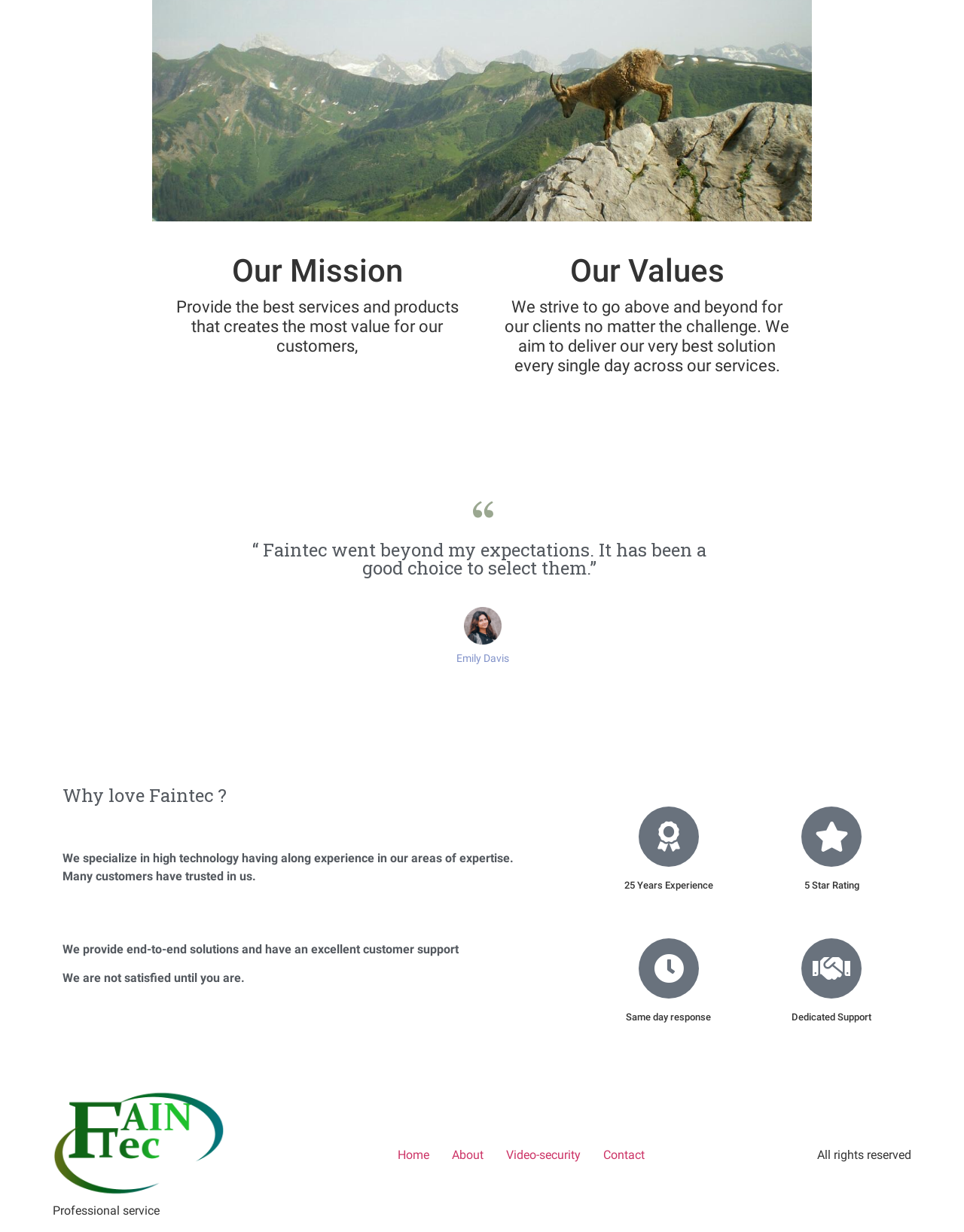For the element described, predict the bounding box coordinates as (top-left x, top-left y, bottom-right x, bottom-right y). All values should be between 0 and 1. Element description: Baby Names

None